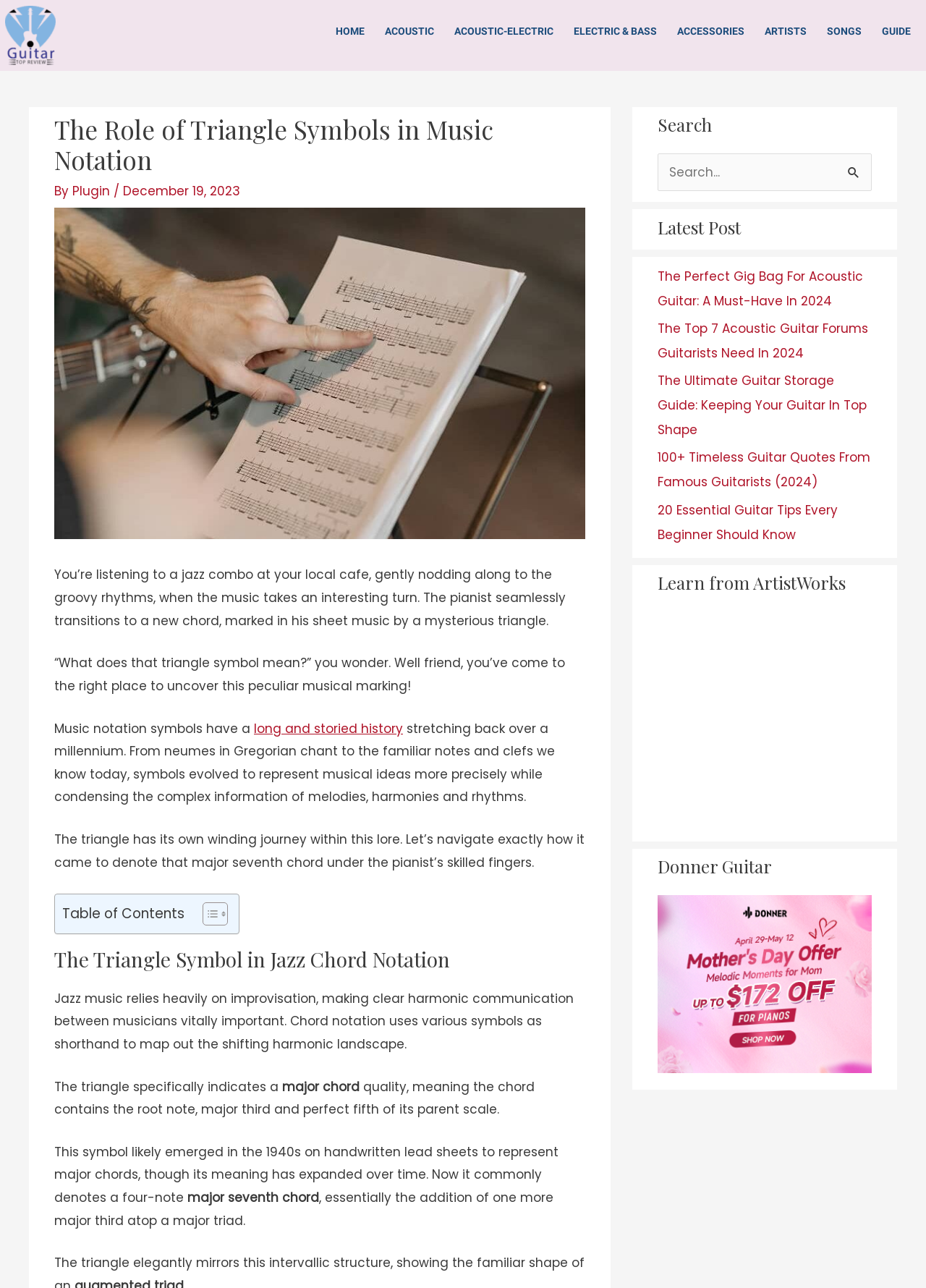Detail the various sections and features of the webpage.

This webpage is about the role of triangle symbols in music notation, specifically in jazz chord notation. At the top, there is a navigation bar with links to different sections of the website, including "HOME", "ACOUSTIC", "ACOUSTIC-ELECTRIC", "ELECTRIC & BASS", "ACCESSORIES", "ARTISTS", "SONGS", and "GUIDE". Below the navigation bar, there is a header with the title "The Role of Triangle Symbols in Music Notation" and a subheading "By Plugin / December 19, 2023".

The main content of the webpage is divided into several sections. The first section introduces the topic of triangle symbols in music notation, explaining that they are used to represent major seventh chords in jazz music. There is an image of a triangle symbol in music notation above this section.

The next section is titled "The Triangle Symbol in Jazz Chord Notation" and provides more information about the use of triangle symbols in jazz music. This section is followed by a table of contents, which allows users to navigate to different parts of the webpage.

On the right side of the webpage, there are several complementary sections. The first section is a search bar, where users can search for specific topics. Below the search bar, there are sections titled "Latest Post", "Learn from ArtistWorks", and "Donner Guitar", which appear to be promotional or advertising sections. There is also a section with links to recent posts, including "The Perfect Gig Bag For Acoustic Guitar: A Must-Have In 2024" and "20 Essential Guitar Tips Every Beginner Should Know".

Overall, the webpage is well-organized and easy to navigate, with clear headings and concise text. The use of images and tables helps to break up the text and make the content more engaging.